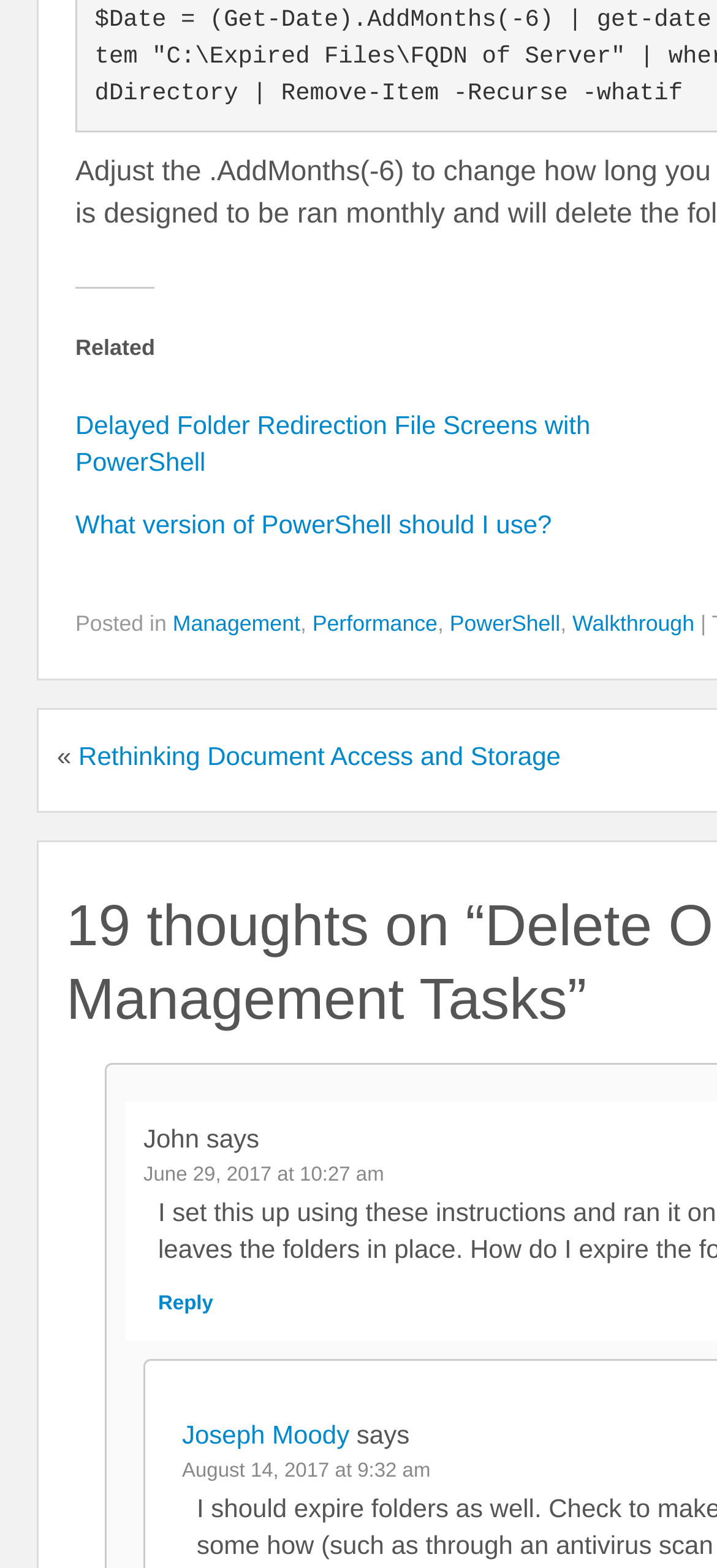Who is the author of the first comment?
Please provide a single word or phrase as the answer based on the screenshot.

John